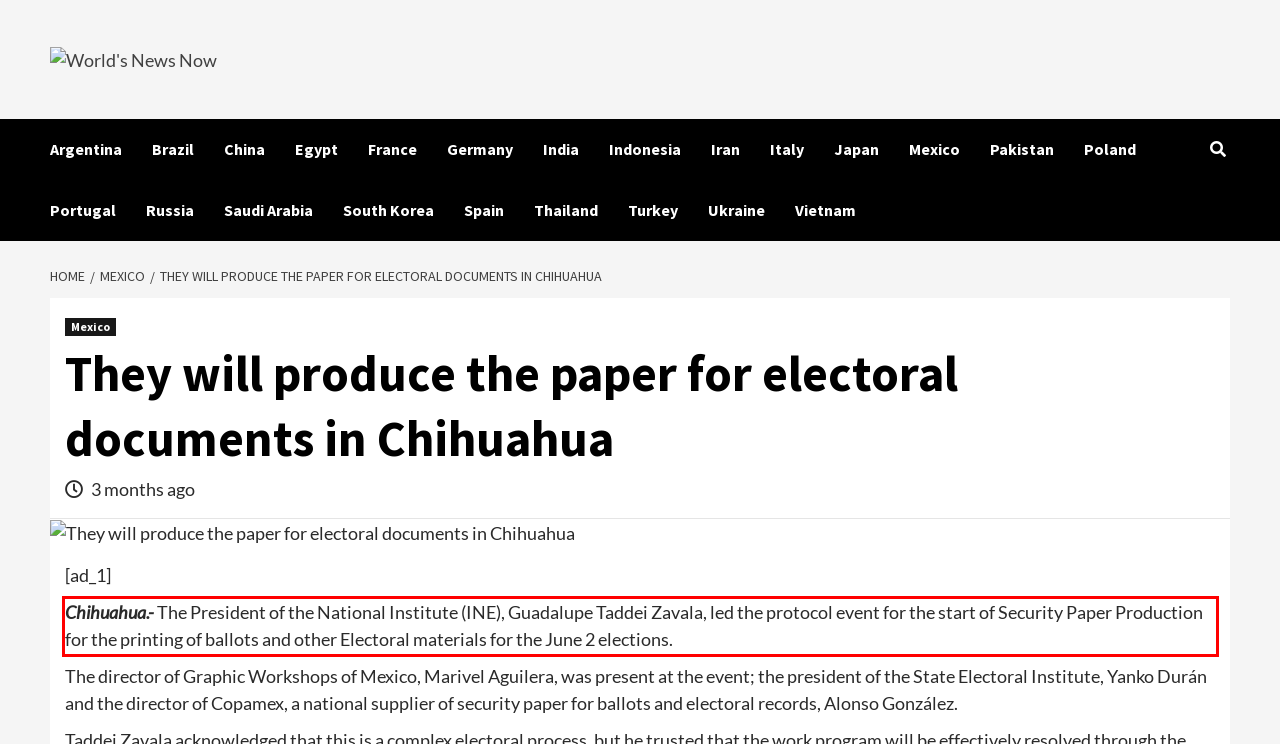Given a webpage screenshot, locate the red bounding box and extract the text content found inside it.

Chihuahua.- The President of the National Institute (INE), Guadalupe Taddei Zavala, led the protocol event for the start of Security Paper Production for the printing of ballots and other Electoral materials for the June 2 elections.